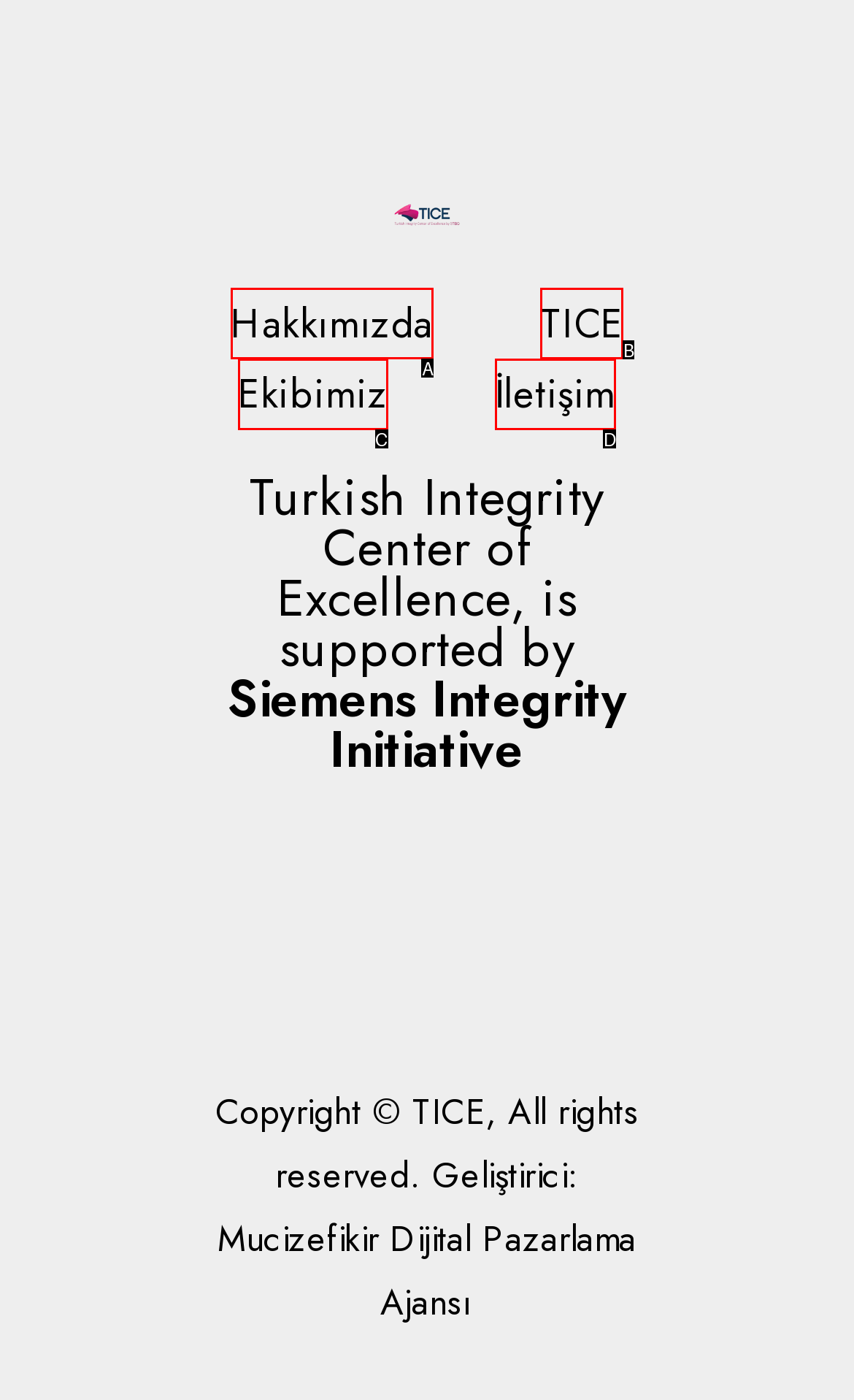Using the description: İletişim, find the best-matching HTML element. Indicate your answer with the letter of the chosen option.

D